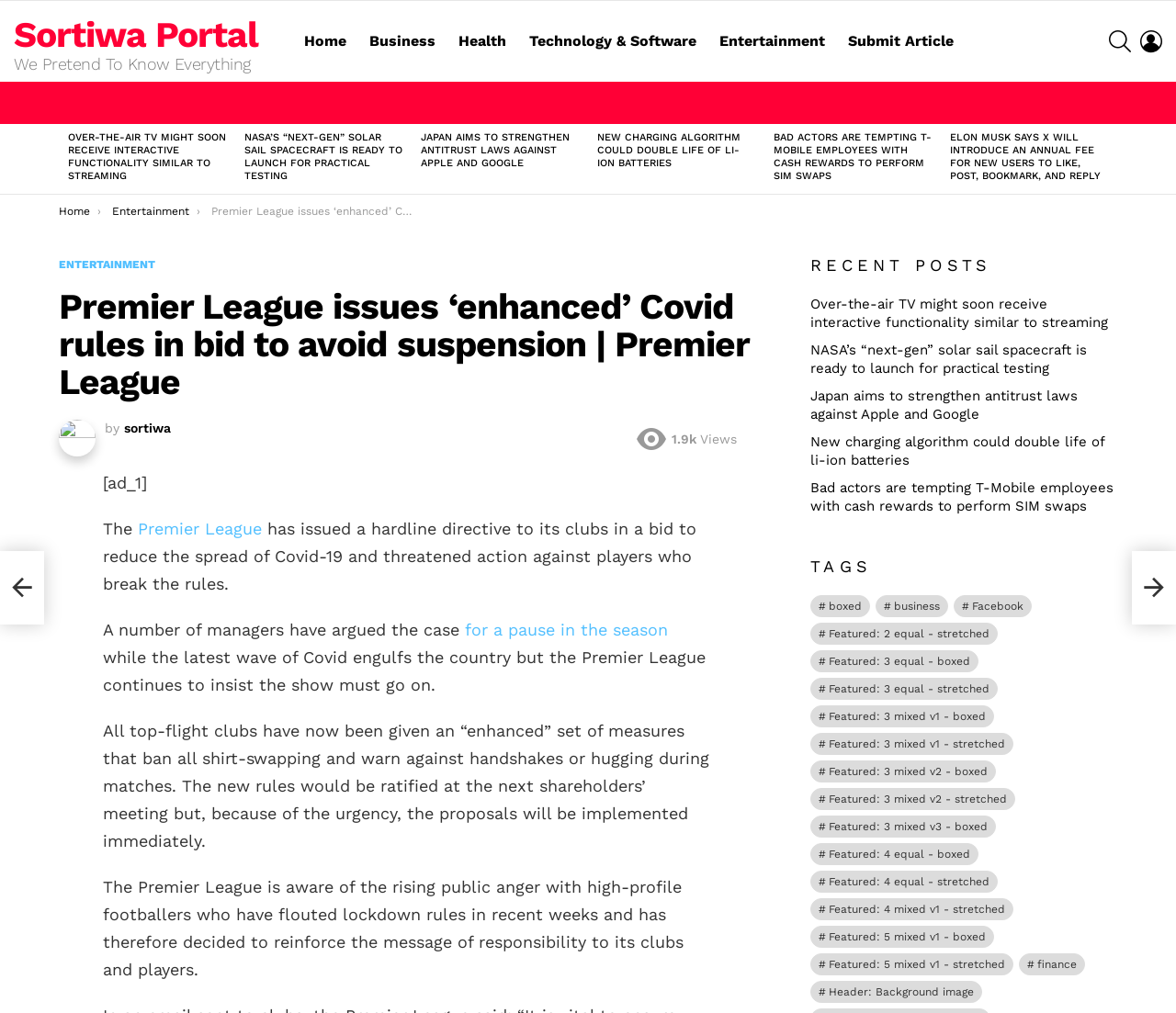Could you specify the bounding box coordinates for the clickable section to complete the following instruction: "Read the article 'Premier League issues ‘enhanced’ Covid rules in bid to avoid suspension | Premier League'"?

[0.18, 0.203, 0.587, 0.215]